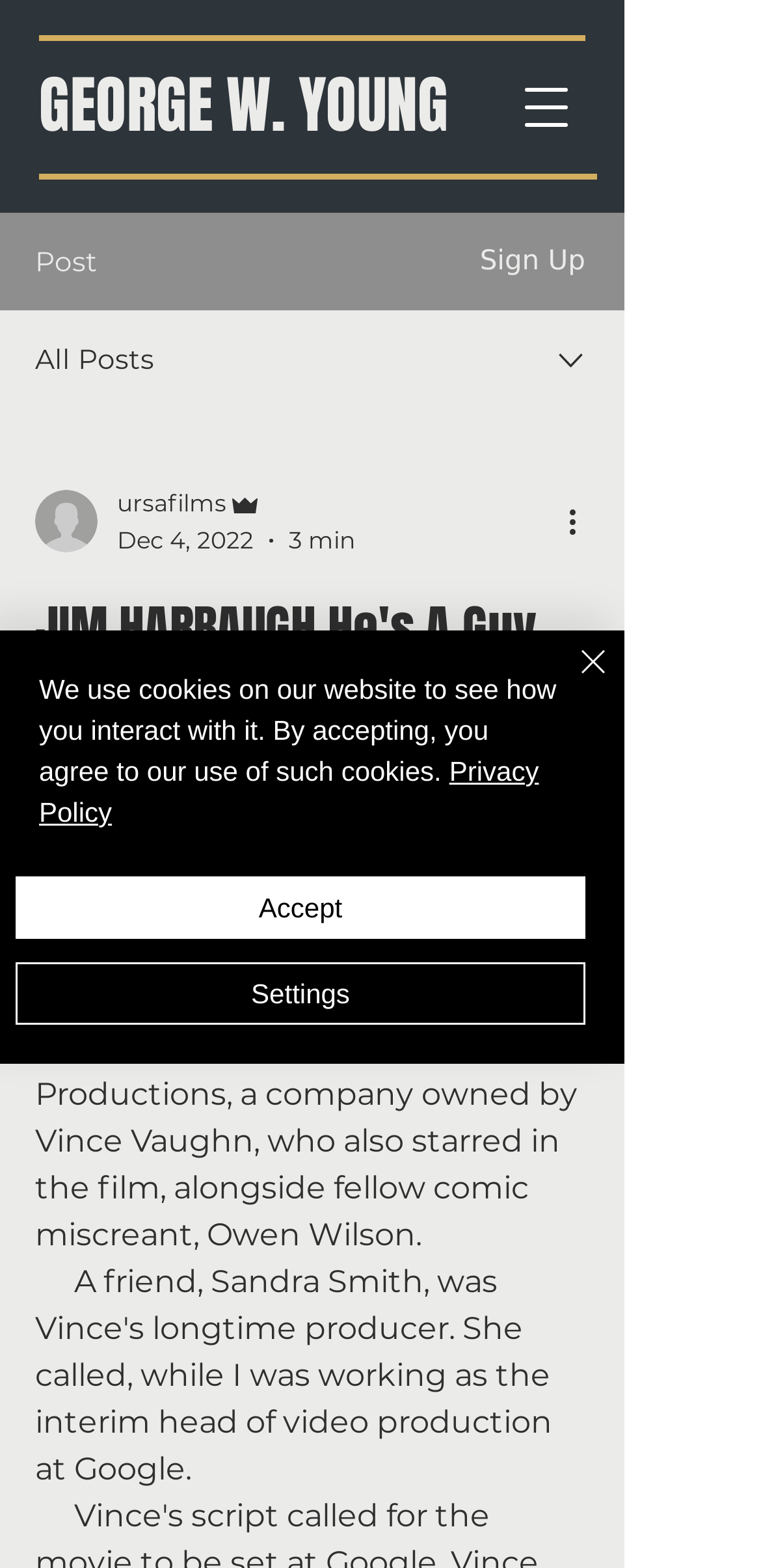Determine the bounding box coordinates for the UI element described. Format the coordinates as (top-left x, top-left y, bottom-right x, bottom-right y) and ensure all values are between 0 and 1. Element description: aria-label="Close"

[0.687, 0.407, 0.81, 0.467]